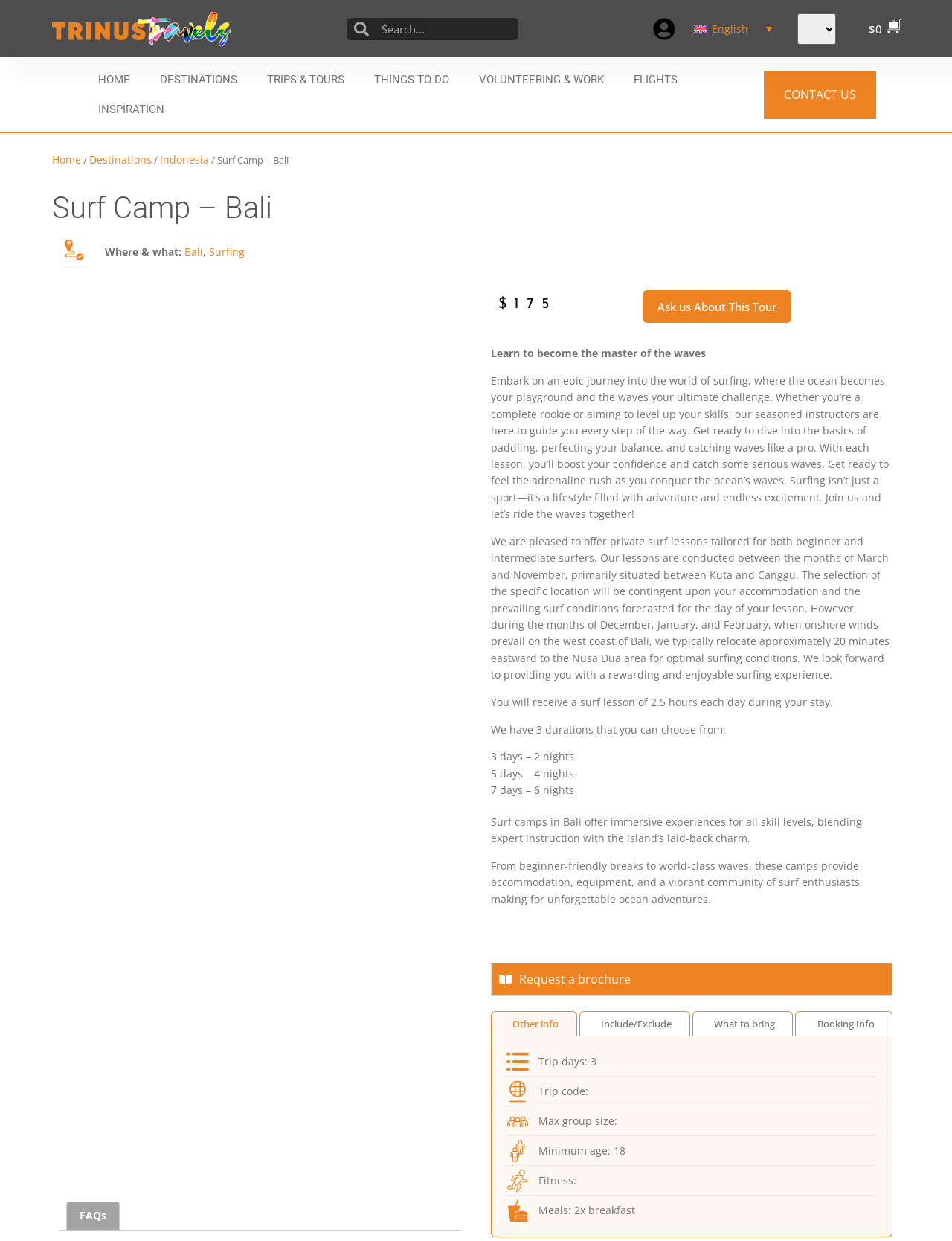What is the purpose of the surf camps in Bali?
Refer to the image and answer the question using a single word or phrase.

Immersive experiences